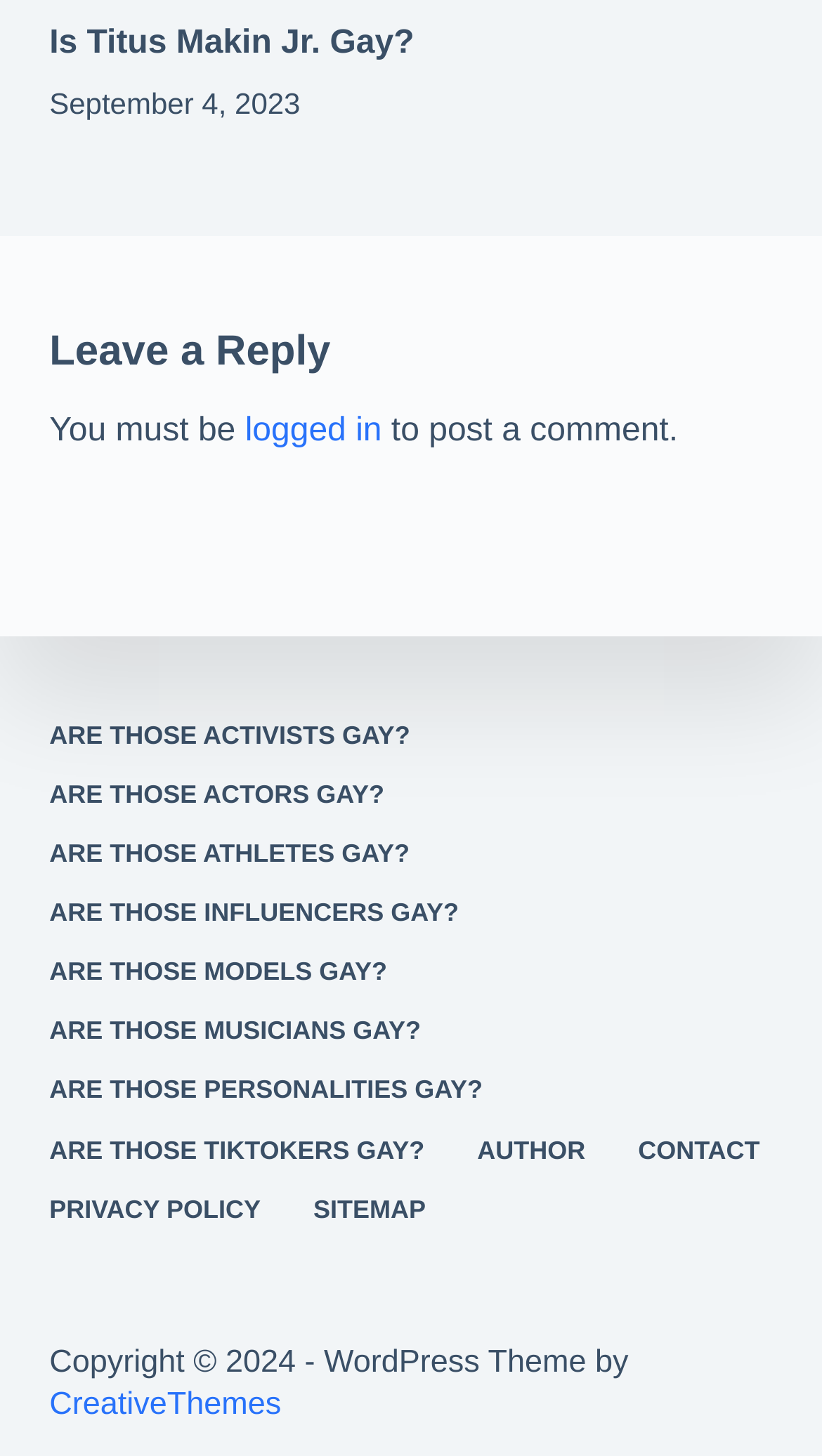Could you specify the bounding box coordinates for the clickable section to complete the following instruction: "Click on 'Is Titus Makin Jr. Gay?' to read the article"?

[0.06, 0.018, 0.504, 0.043]